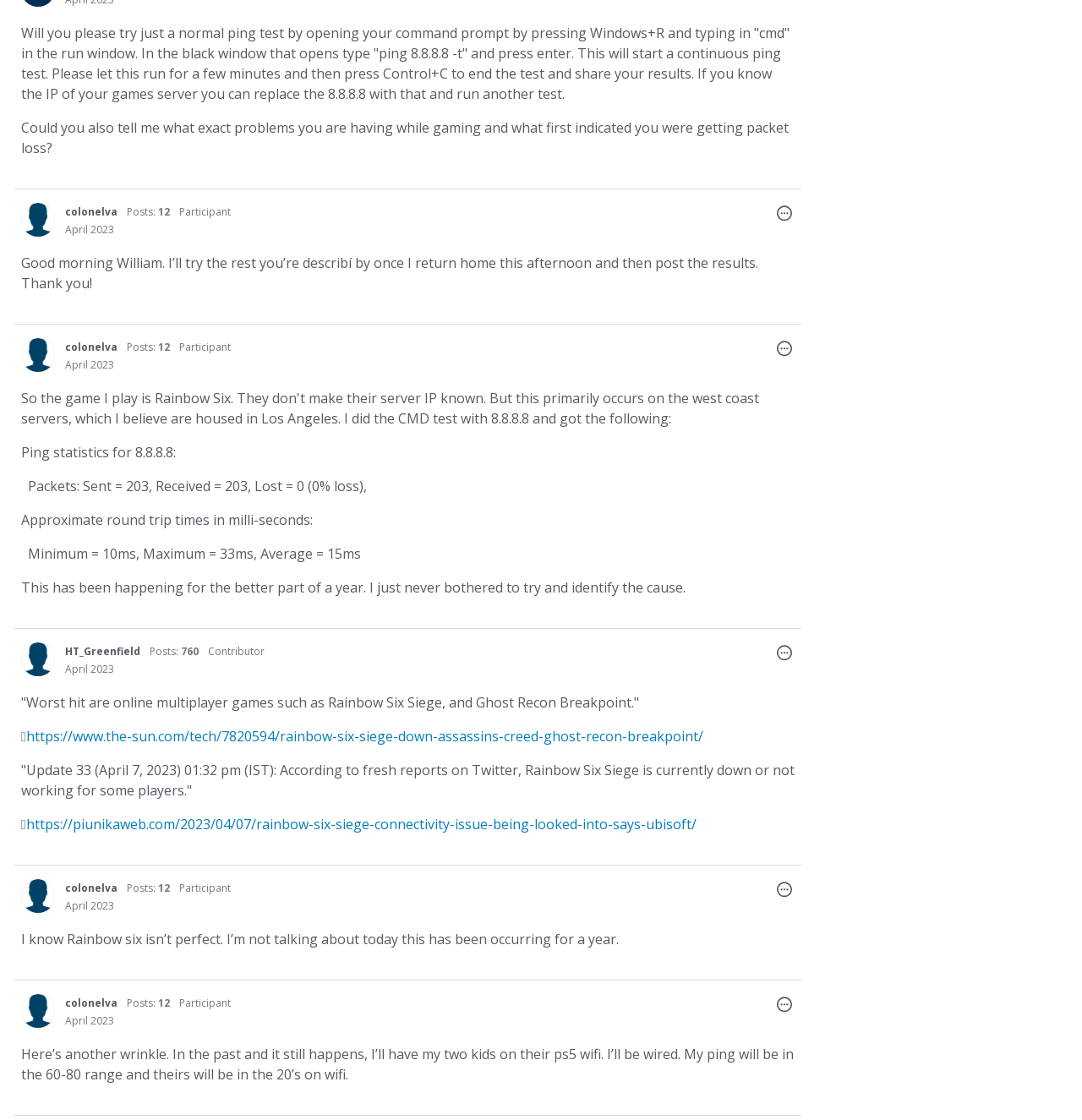Could you find the bounding box coordinates of the clickable area to complete this instruction: "Click the button to view the user profile of HT_Greenfield"?

[0.02, 0.574, 0.051, 0.604]